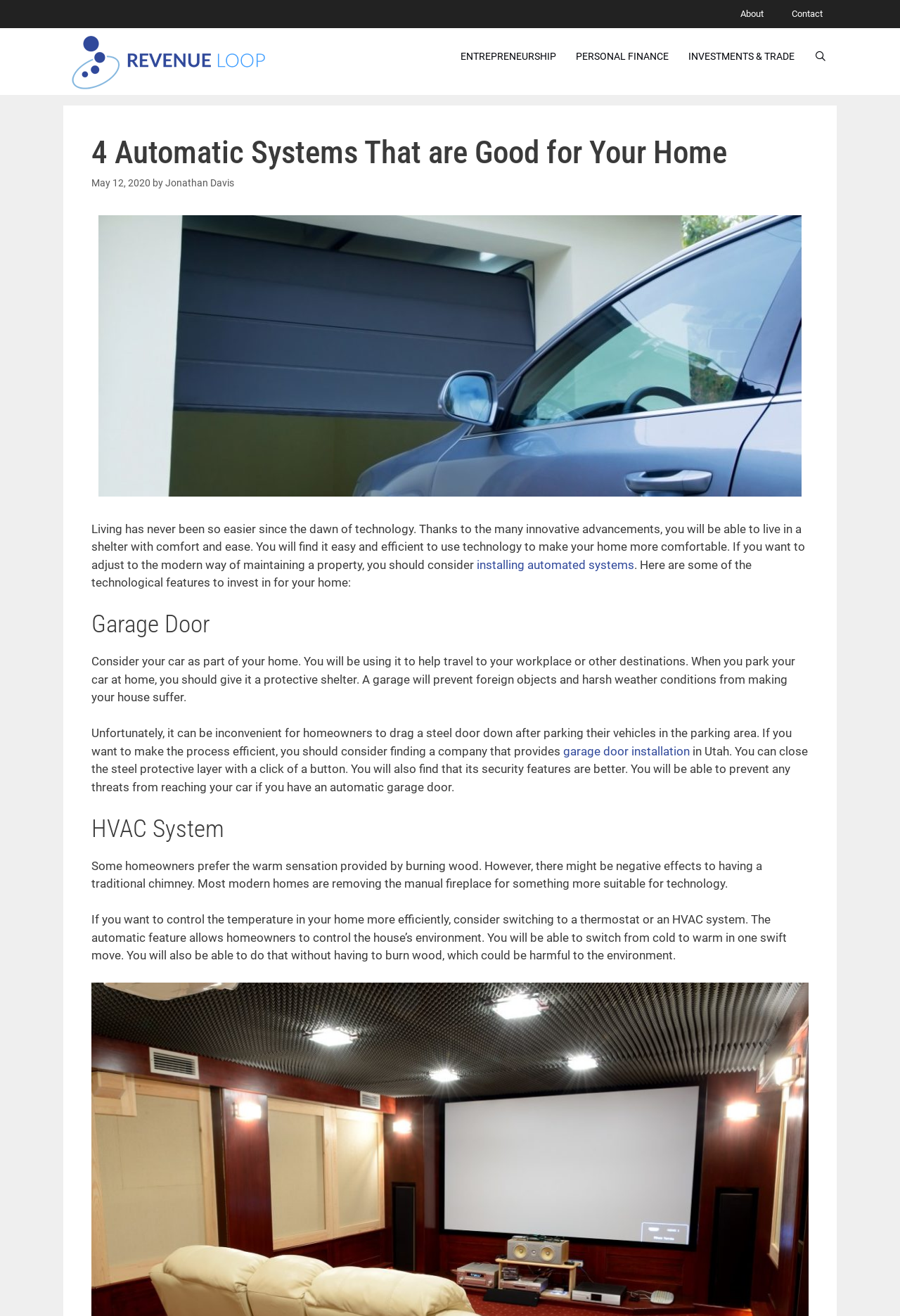Bounding box coordinates should be provided in the format (top-left x, top-left y, bottom-right x, bottom-right y) with all values between 0 and 1. Identify the bounding box for this UI element: Personal Finance

[0.629, 0.024, 0.754, 0.061]